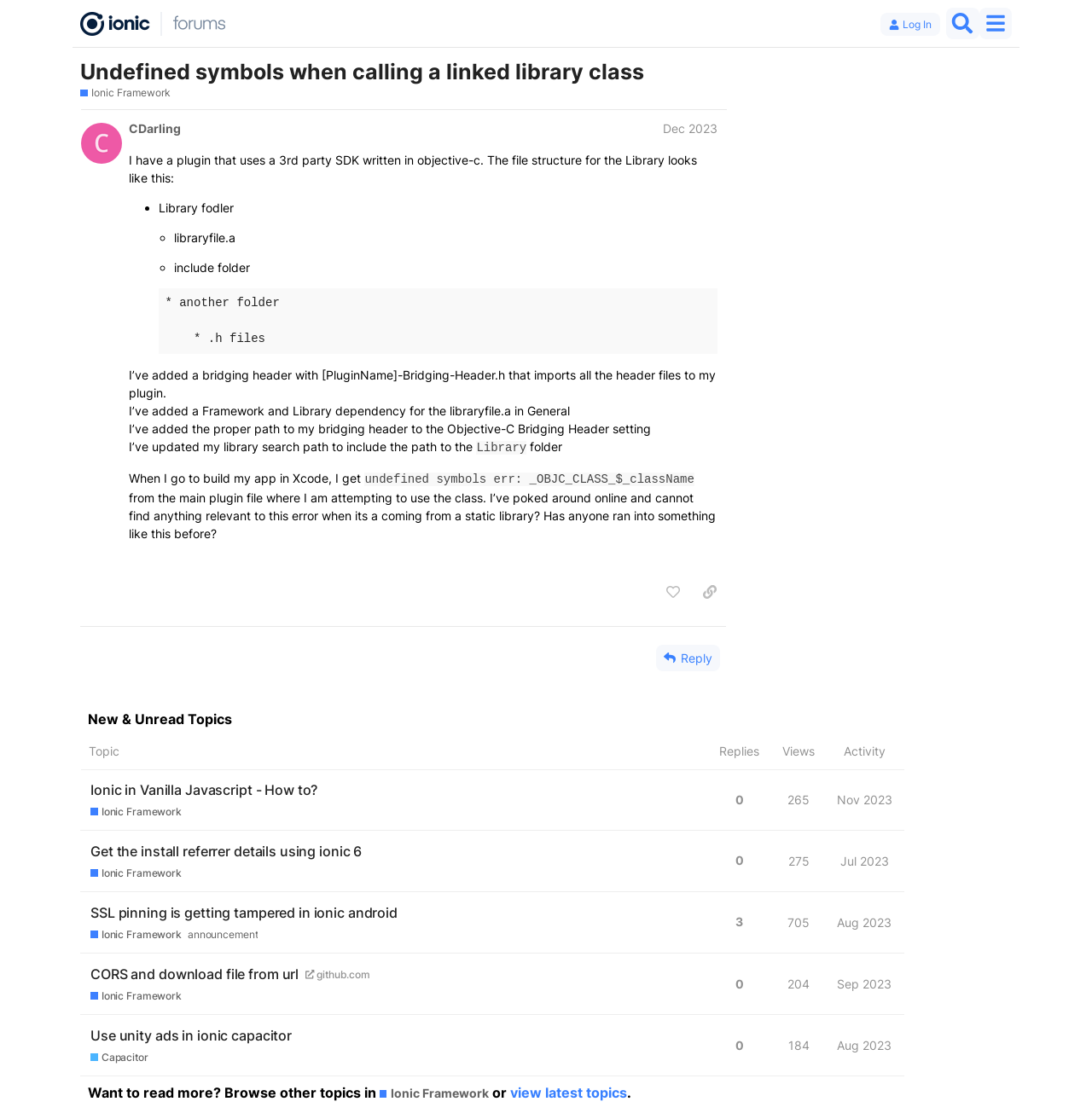What is the purpose of the bridging header?
Answer the question in as much detail as possible.

The purpose of the bridging header is to import all the header files, as mentioned in the post 'I’ve added a bridging header with [PluginName]-Bridging-Header.h that imports all the header files to my plugin.'